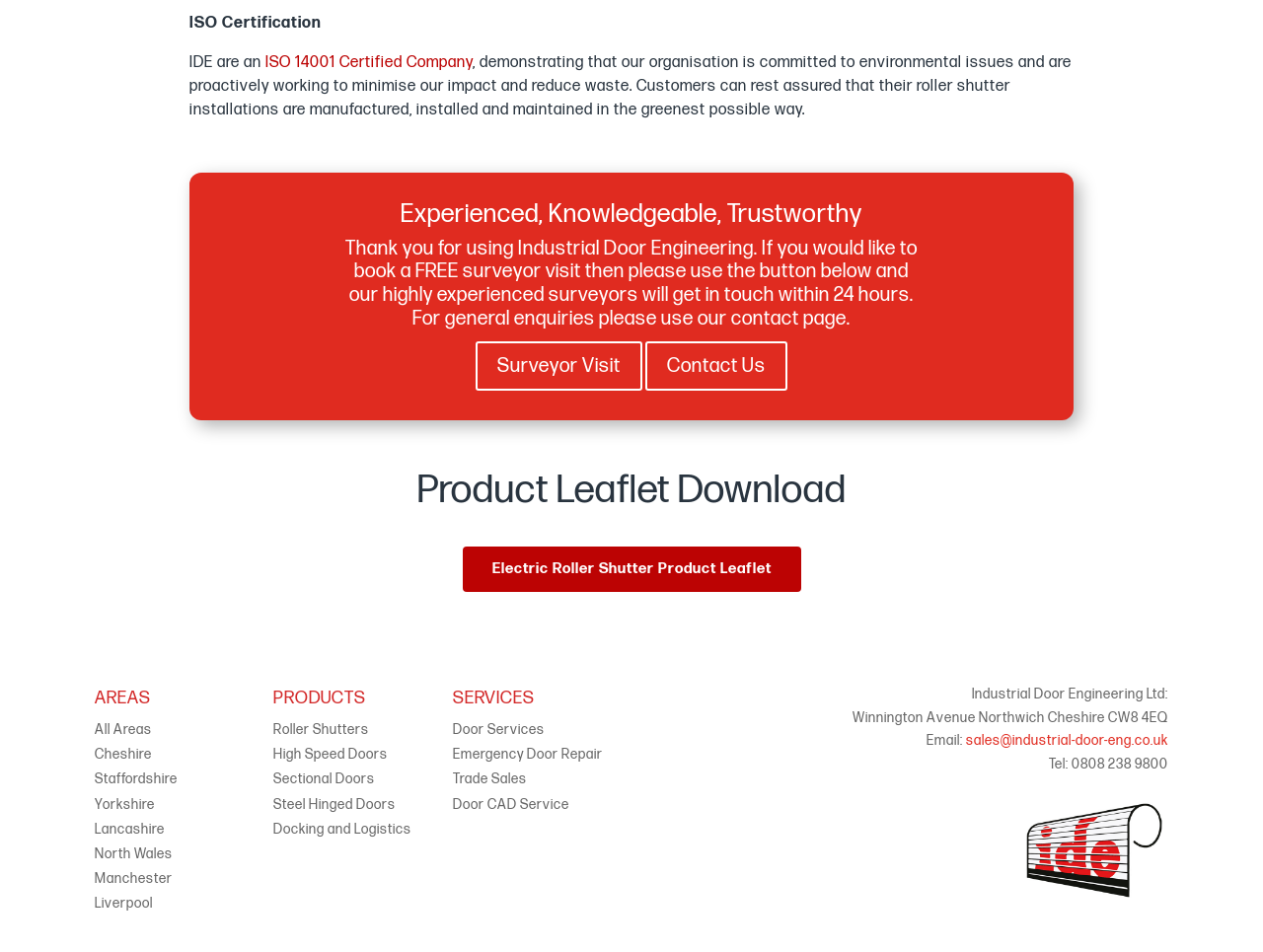Provide the bounding box coordinates for the UI element that is described by this text: "Subway Surfers". The coordinates should be in the form of four float numbers between 0 and 1: [left, top, right, bottom].

None